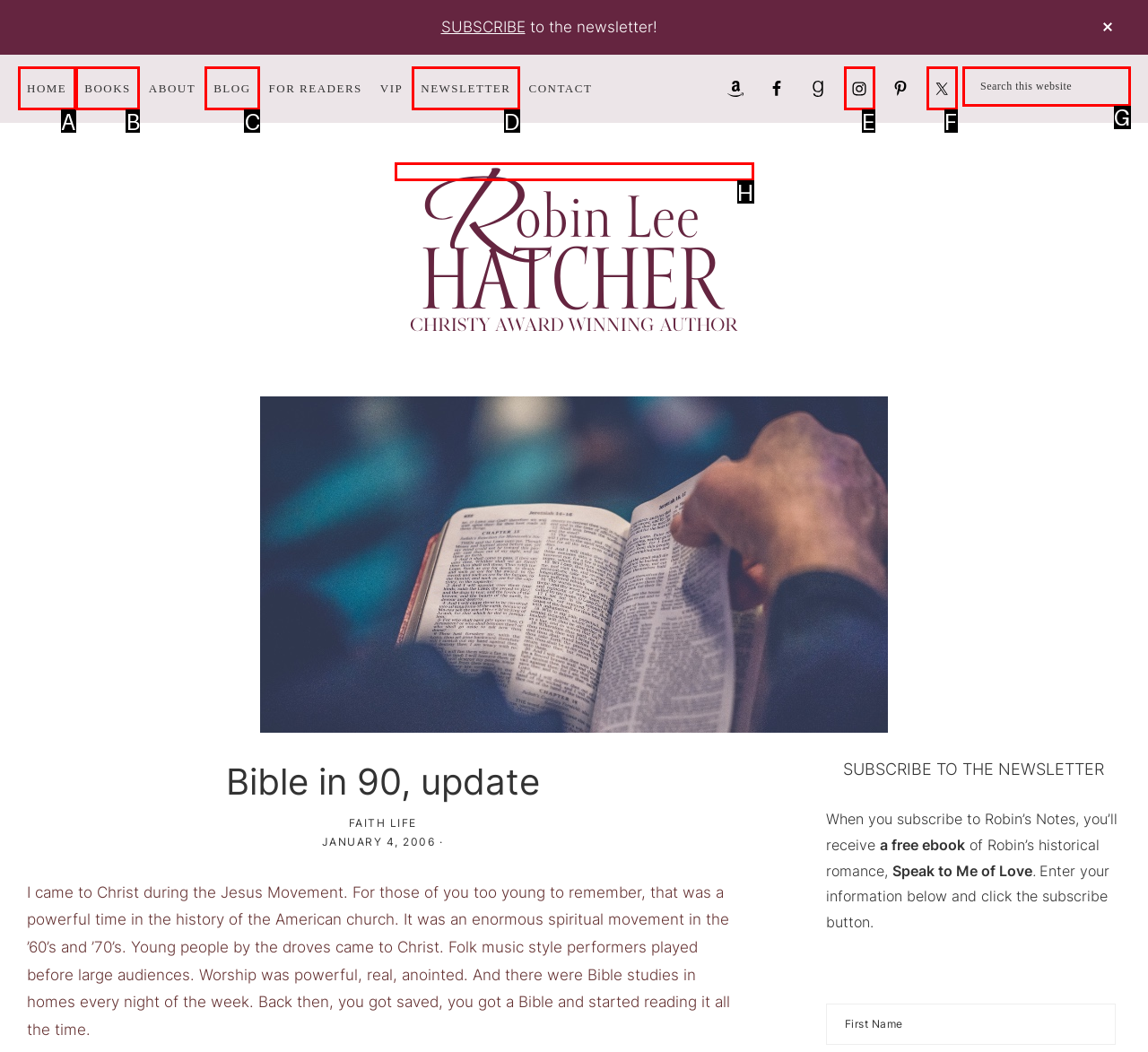With the description: parent_node: ROBIN LEE HATCHER, find the option that corresponds most closely and answer with its letter directly.

H